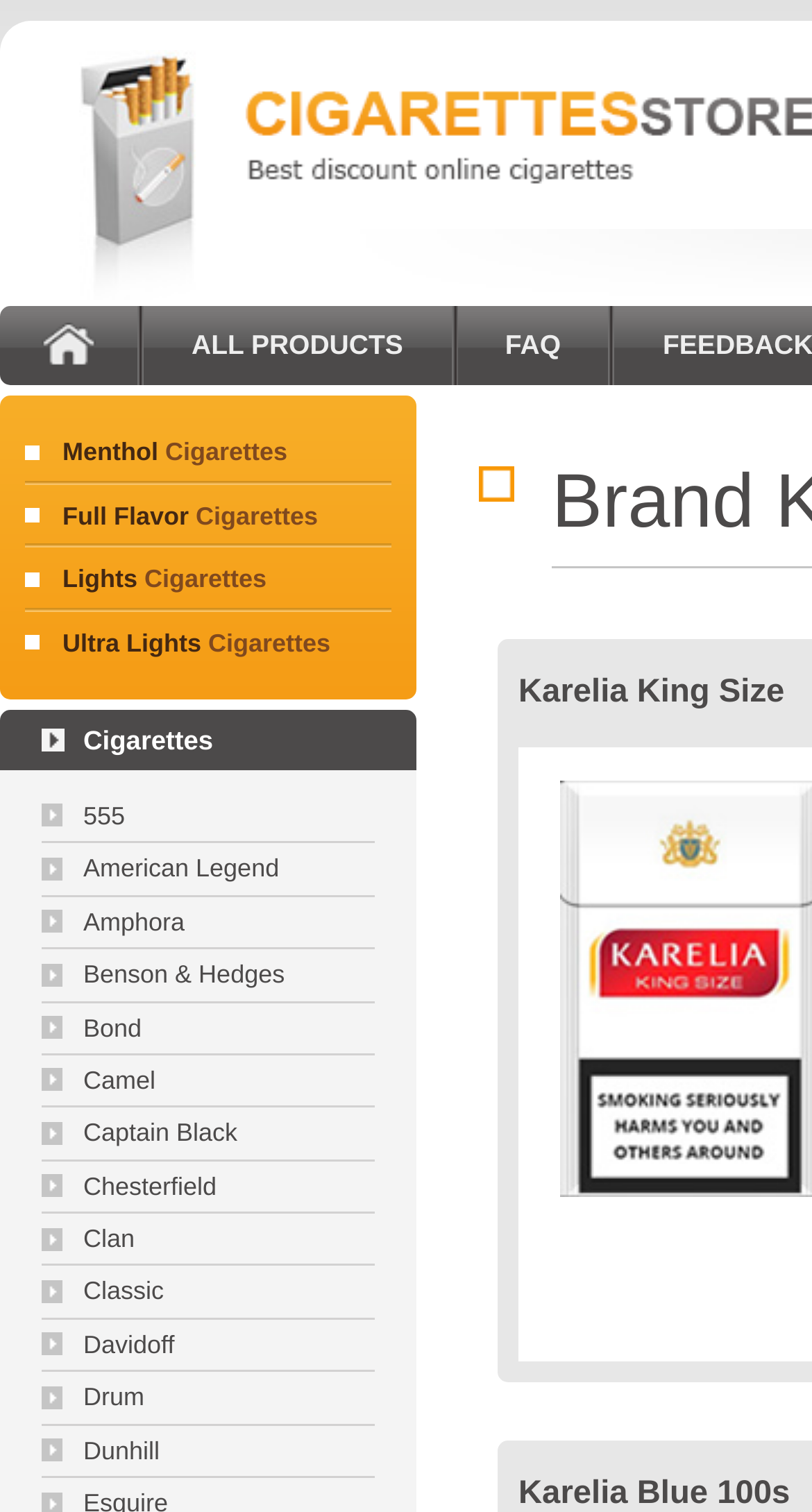Please indicate the bounding box coordinates for the clickable area to complete the following task: "dine at The Peacock". The coordinates should be specified as four float numbers between 0 and 1, i.e., [left, top, right, bottom].

None